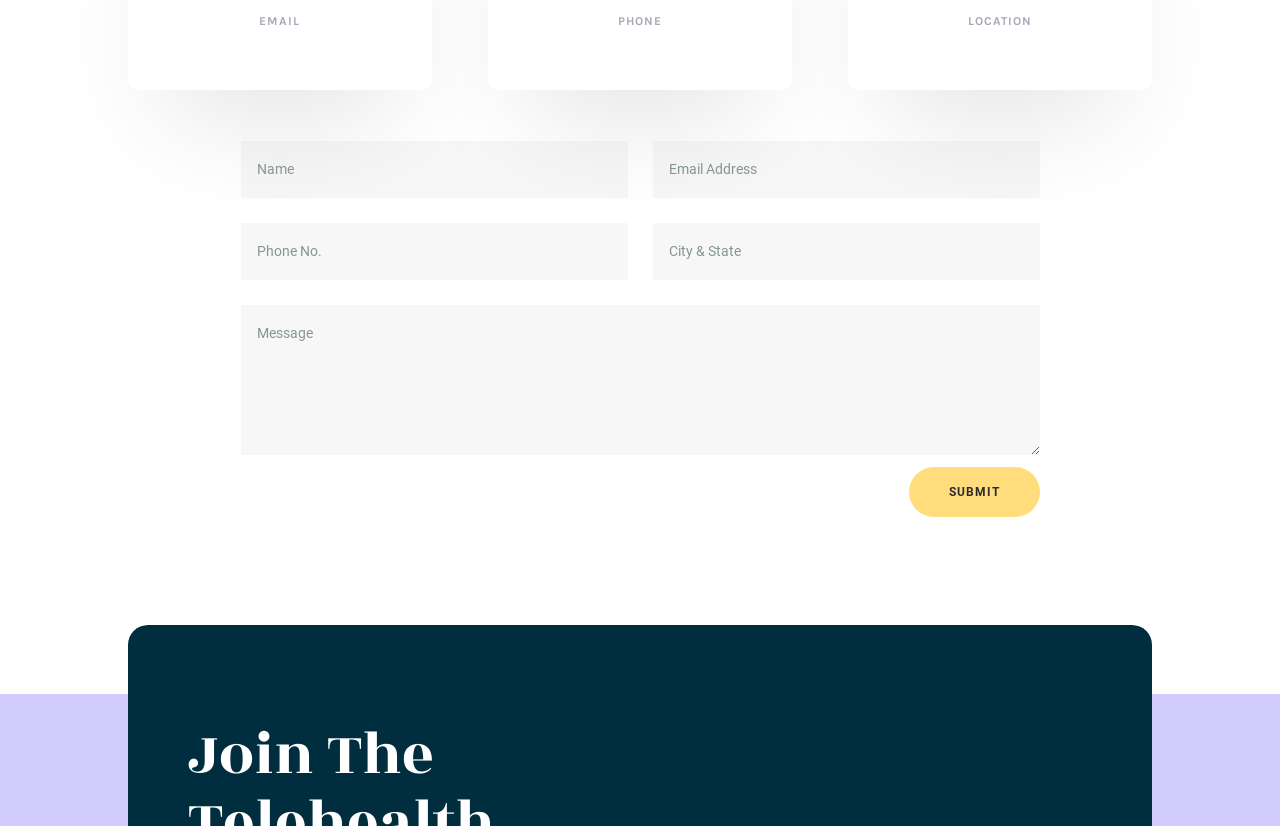Answer the question below with a single word or a brief phrase: 
How many headings are there?

3